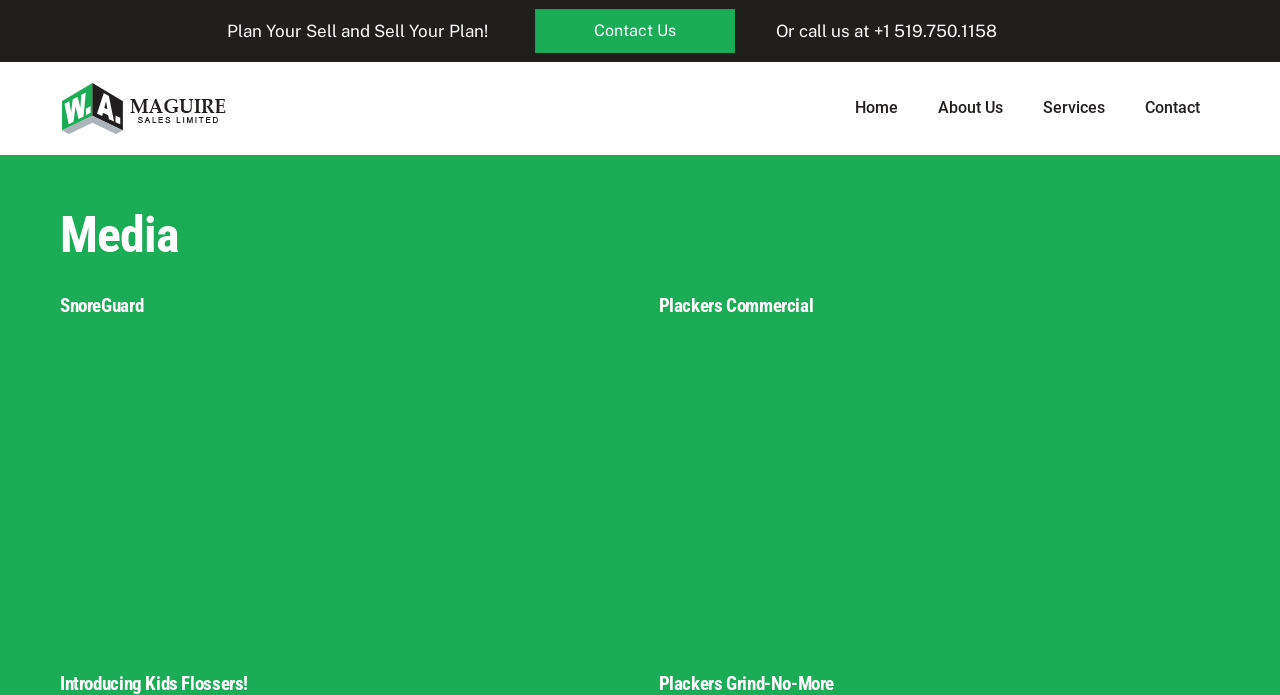Give a detailed account of the webpage, highlighting key information.

The webpage is about Media – WA Maguire Sales. At the top, there is a prominent heading "Plan Your Sell and Sell Your Plan!" that spans about a quarter of the page width. Below this heading, there is a "Contact Us" link, followed by a text "Or call us at" and a phone number "+1 519.750.1158". 

On the top-left corner, there is a "Media" link with an accompanying image. To the right of this link, there are four more links: "Home", "About Us", "Services", and "Contact". 

Below these links, there are three main sections. The first section is headed by "Media" and spans the full width of the page. The second section is headed by "SnoreGuard" and takes up about half of the page width. The third section is headed by "Plackers Commercial" and takes up the remaining half of the page width. Each of these sections contains an iframe, which likely holds multimedia content.